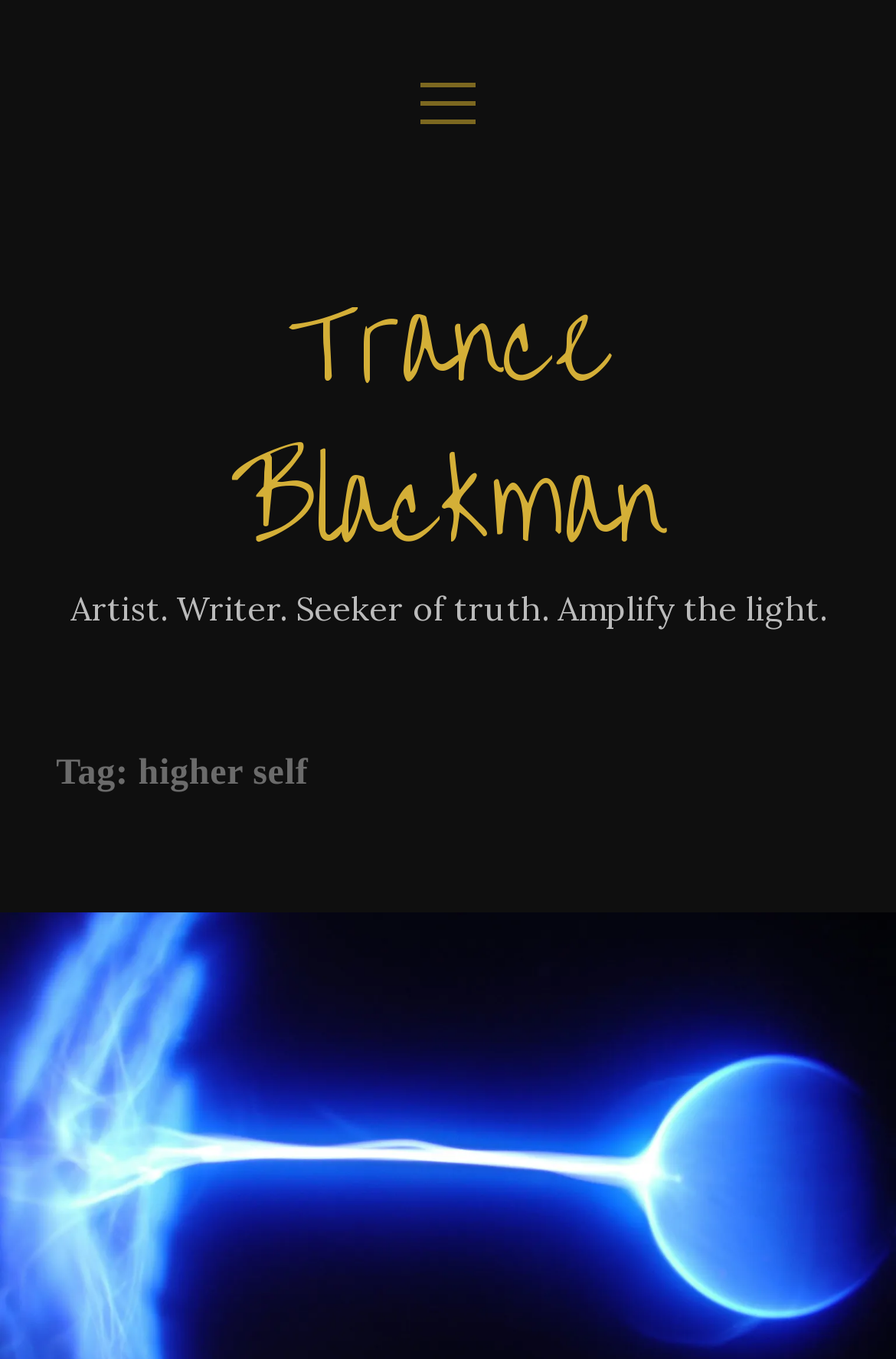Find and indicate the bounding box coordinates of the region you should select to follow the given instruction: "Click the ABOUT link".

[0.411, 0.066, 0.589, 0.105]